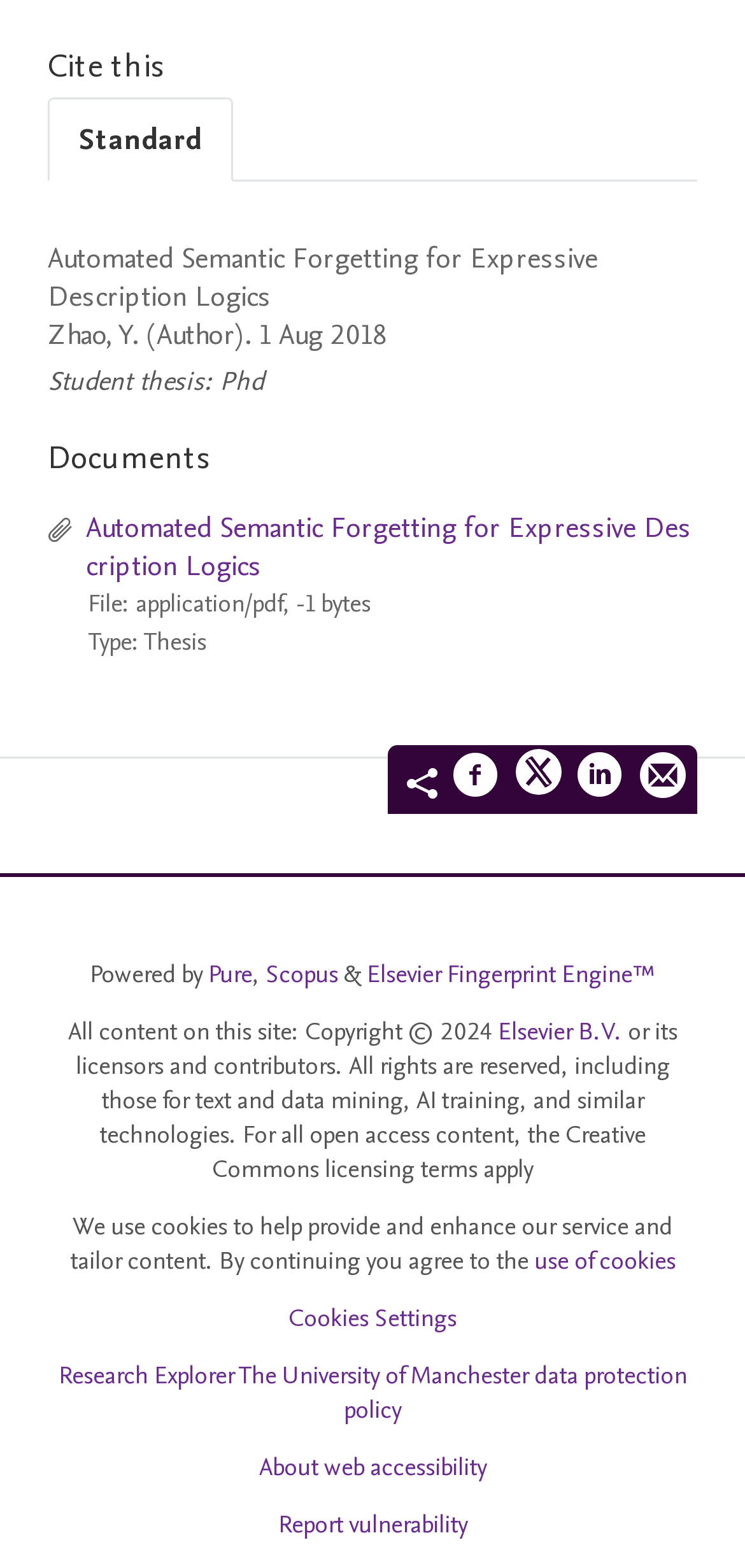Please locate the clickable area by providing the bounding box coordinates to follow this instruction: "View articles".

None